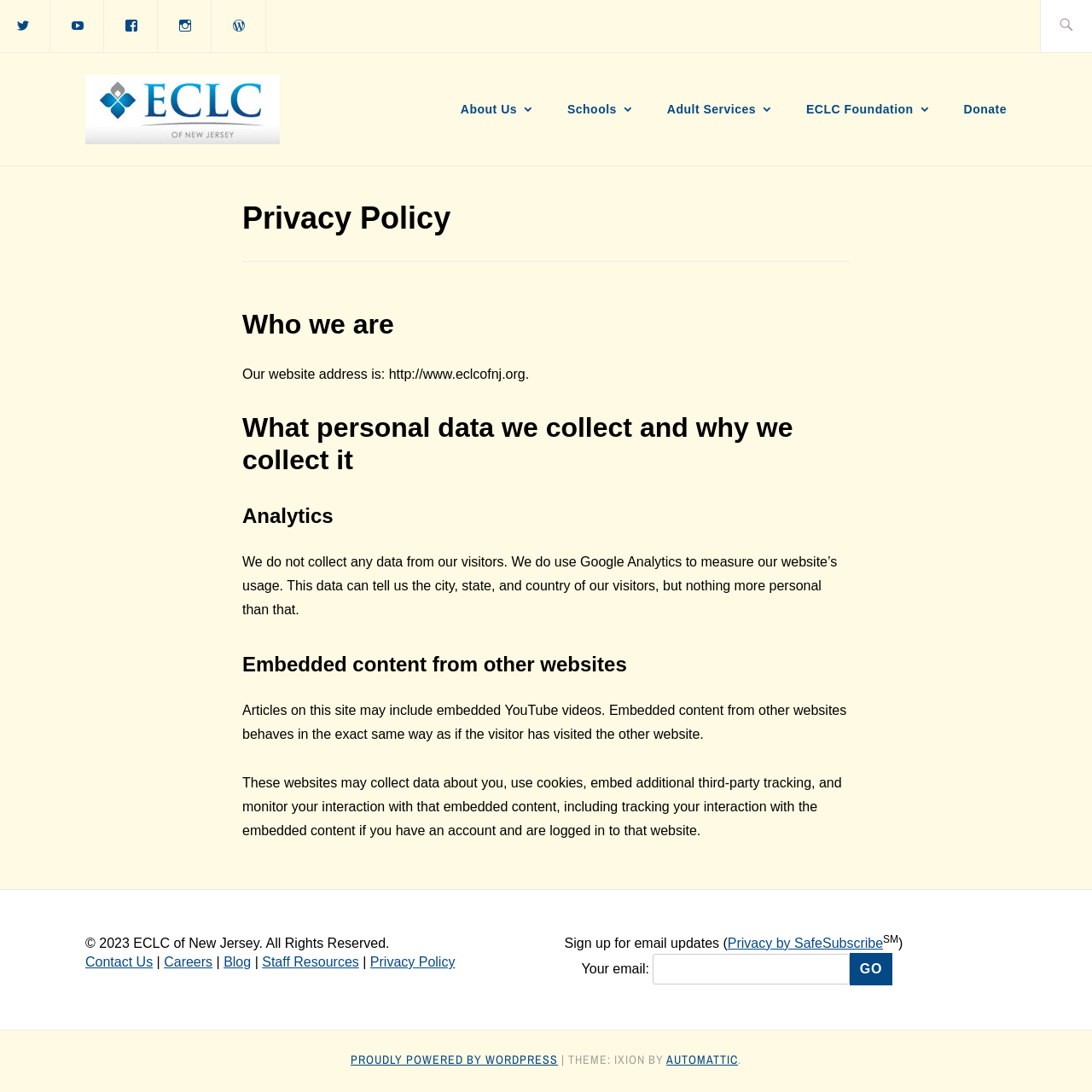Extract the bounding box of the UI element described as: "Privacy by SafeSubscribe".

[0.666, 0.857, 0.809, 0.87]